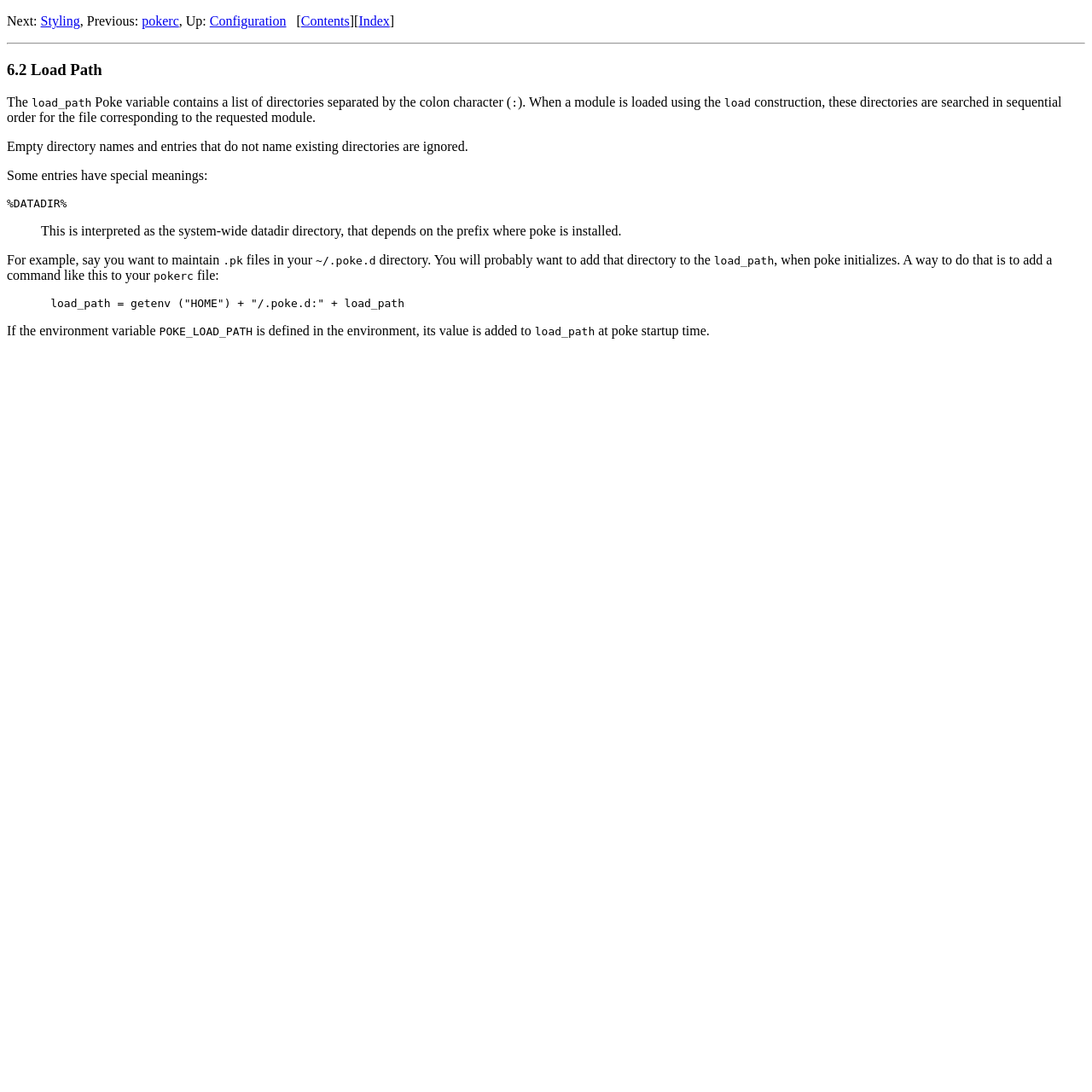Can you look at the image and give a comprehensive answer to the question:
What is the purpose of the load_path variable?

The load_path variable is used to specify a list of directories separated by the colon character, which are searched in sequential order for the file corresponding to the requested module when it is loaded using the construction.